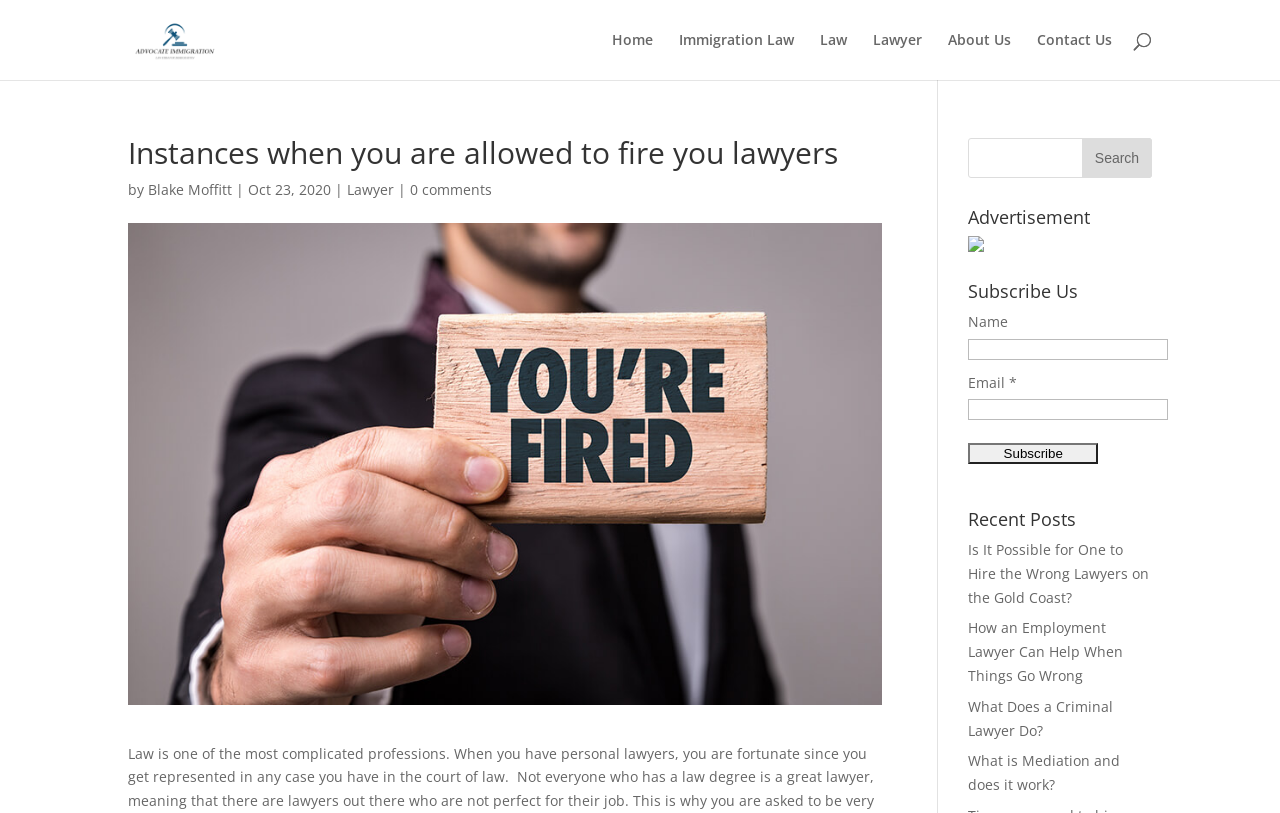Indicate the bounding box coordinates of the element that must be clicked to execute the instruction: "Read the article by Blake Moffitt". The coordinates should be given as four float numbers between 0 and 1, i.e., [left, top, right, bottom].

[0.116, 0.221, 0.181, 0.245]